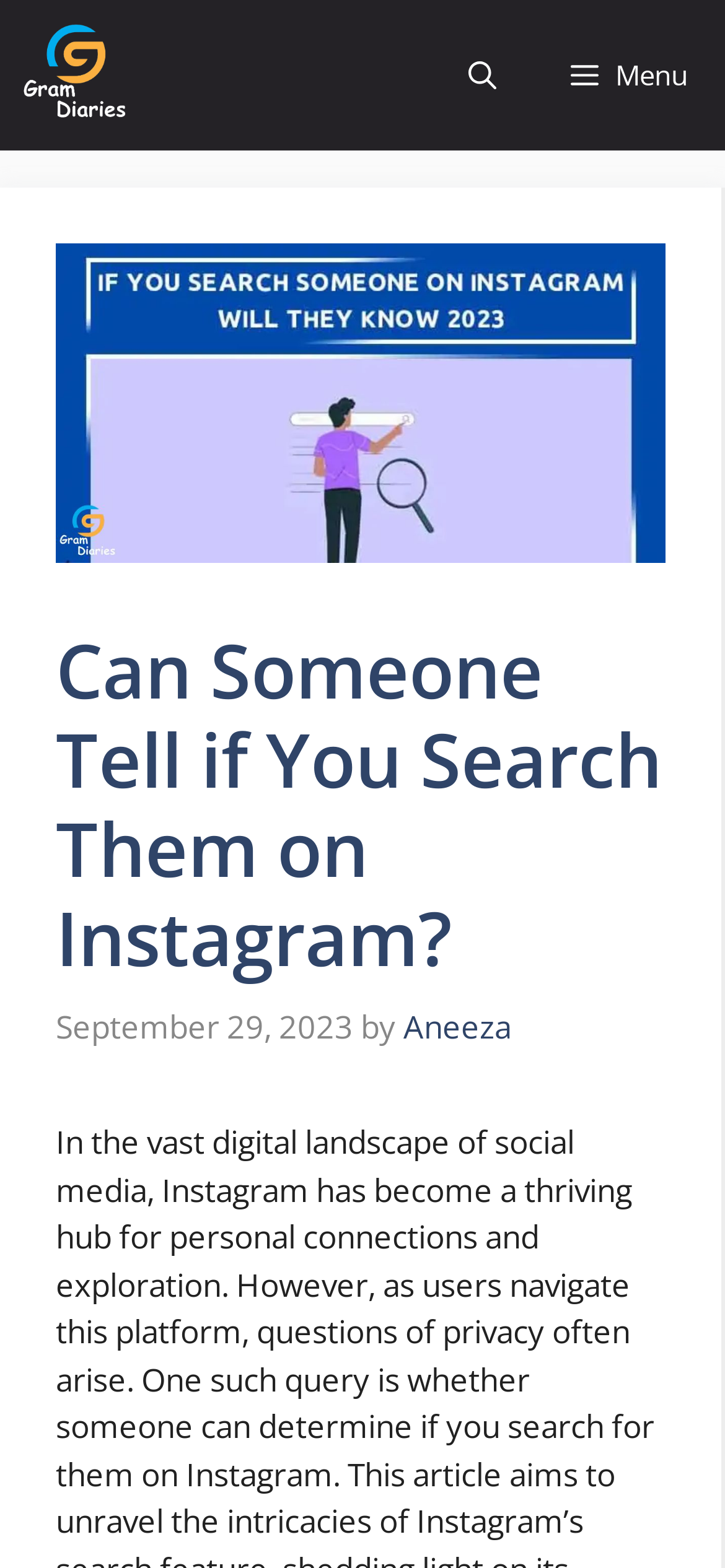Locate the bounding box of the UI element with the following description: "diciembre 2023".

None